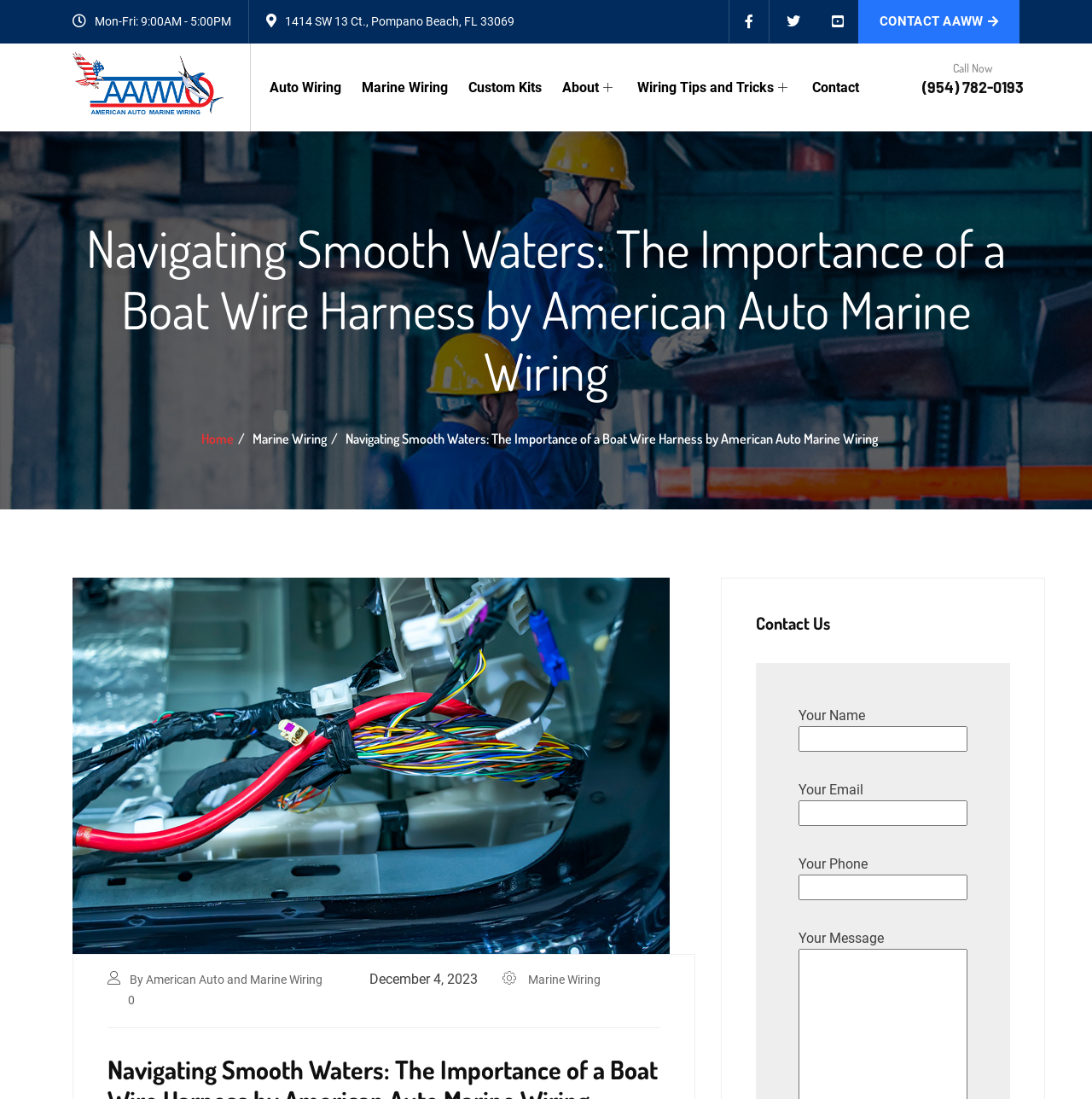Reply to the question with a single word or phrase:
What are the business hours?

Mon-Fri: 9:00AM - 5:00PM